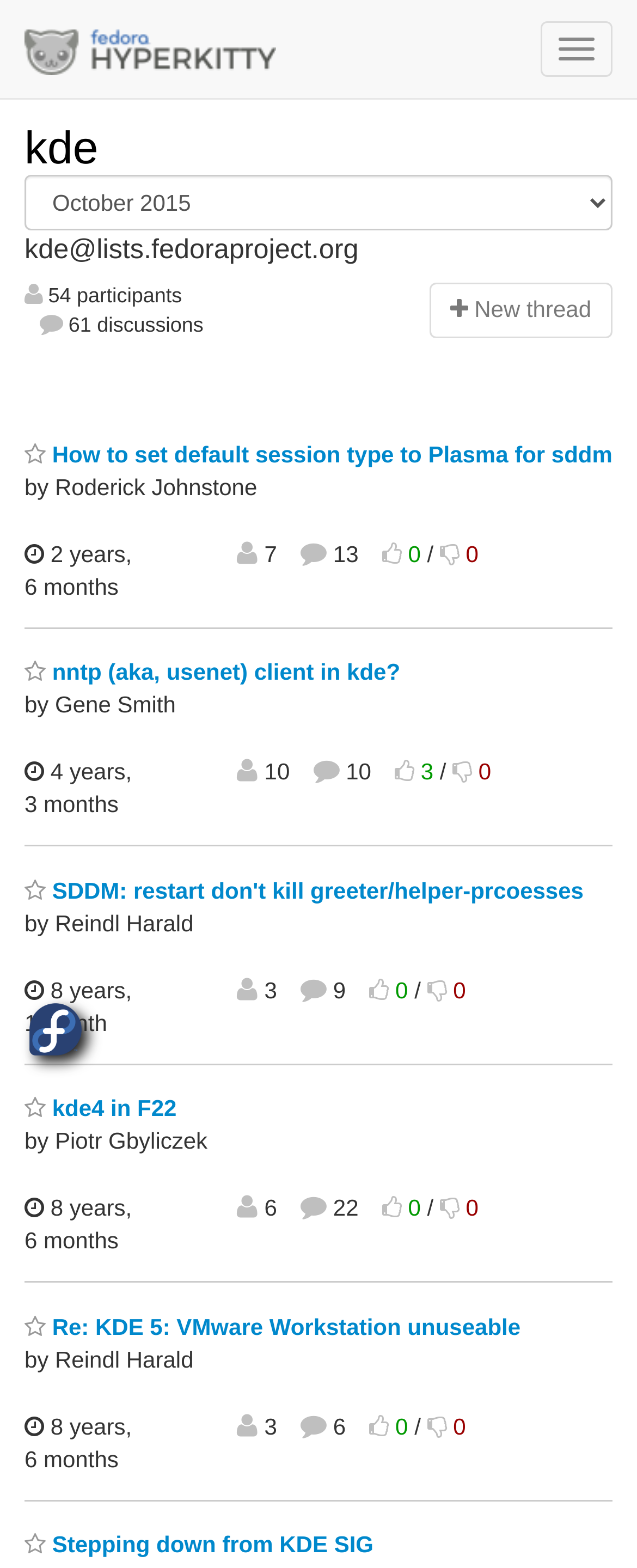Answer this question in one word or a short phrase: What is the name of the mailing list?

kde